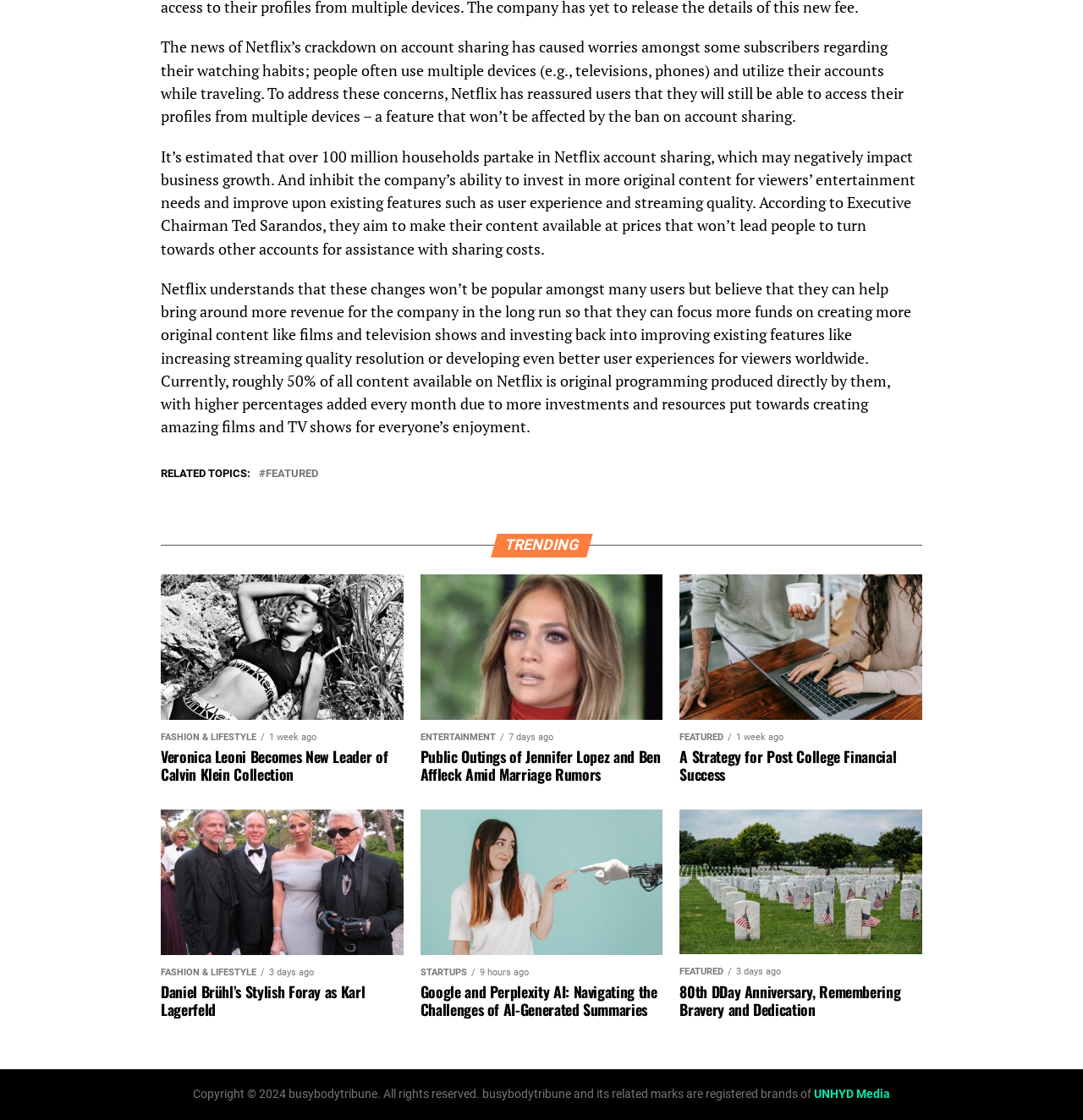Use the information in the screenshot to answer the question comprehensively: What is the name of the company mentioned in the copyright section?

This answer can be obtained by looking at the bottom of the webpage, where the copyright section is located, which states 'Copyright © 2024 busybodytribune. All rights reserved...'.